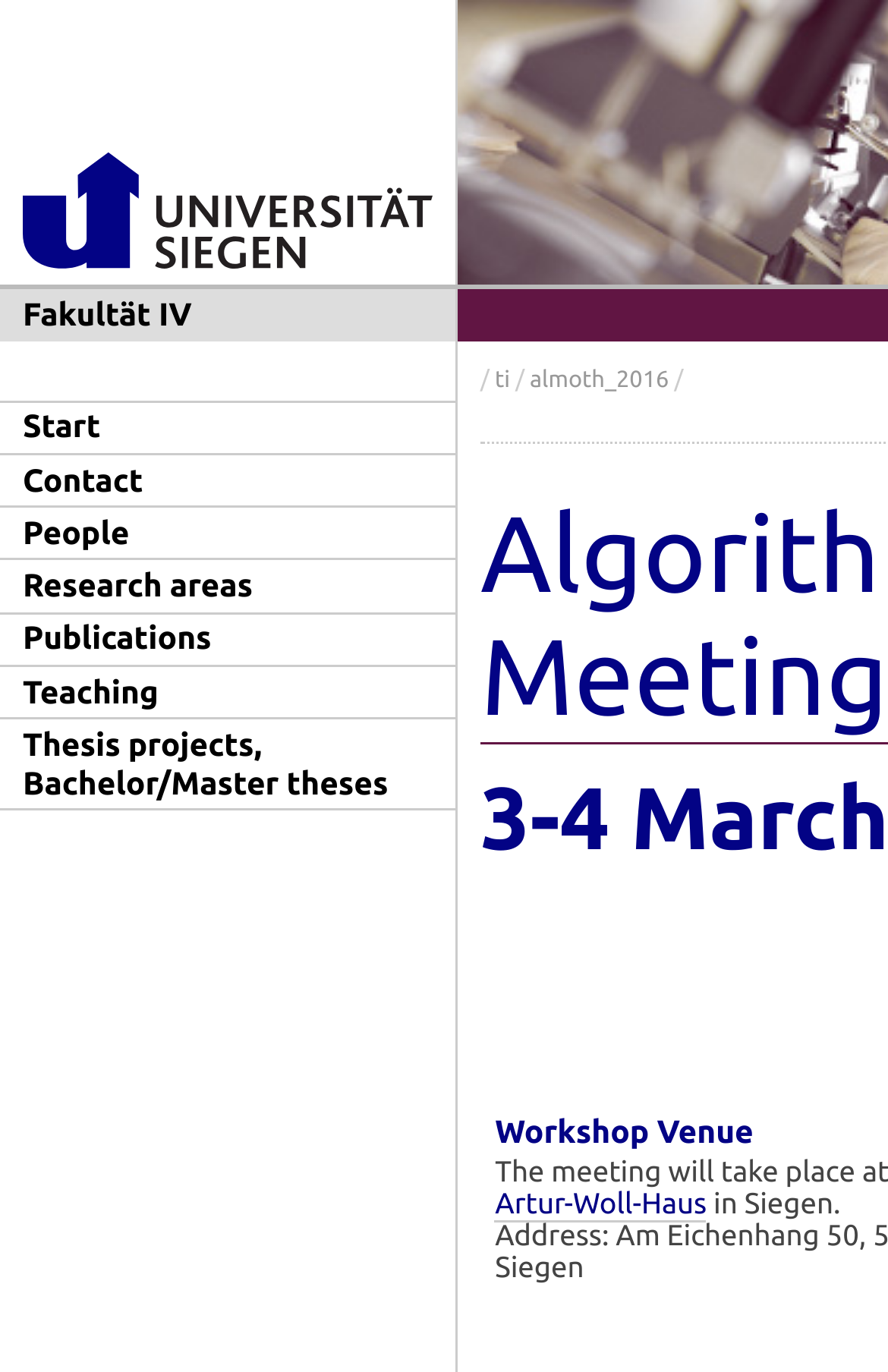Please provide a comprehensive response to the question below by analyzing the image: 
What is the name of the building where the meeting is held?

I found a link element with the text 'Artur-Woll-Haus', which is likely the name of the building where the meeting is held.